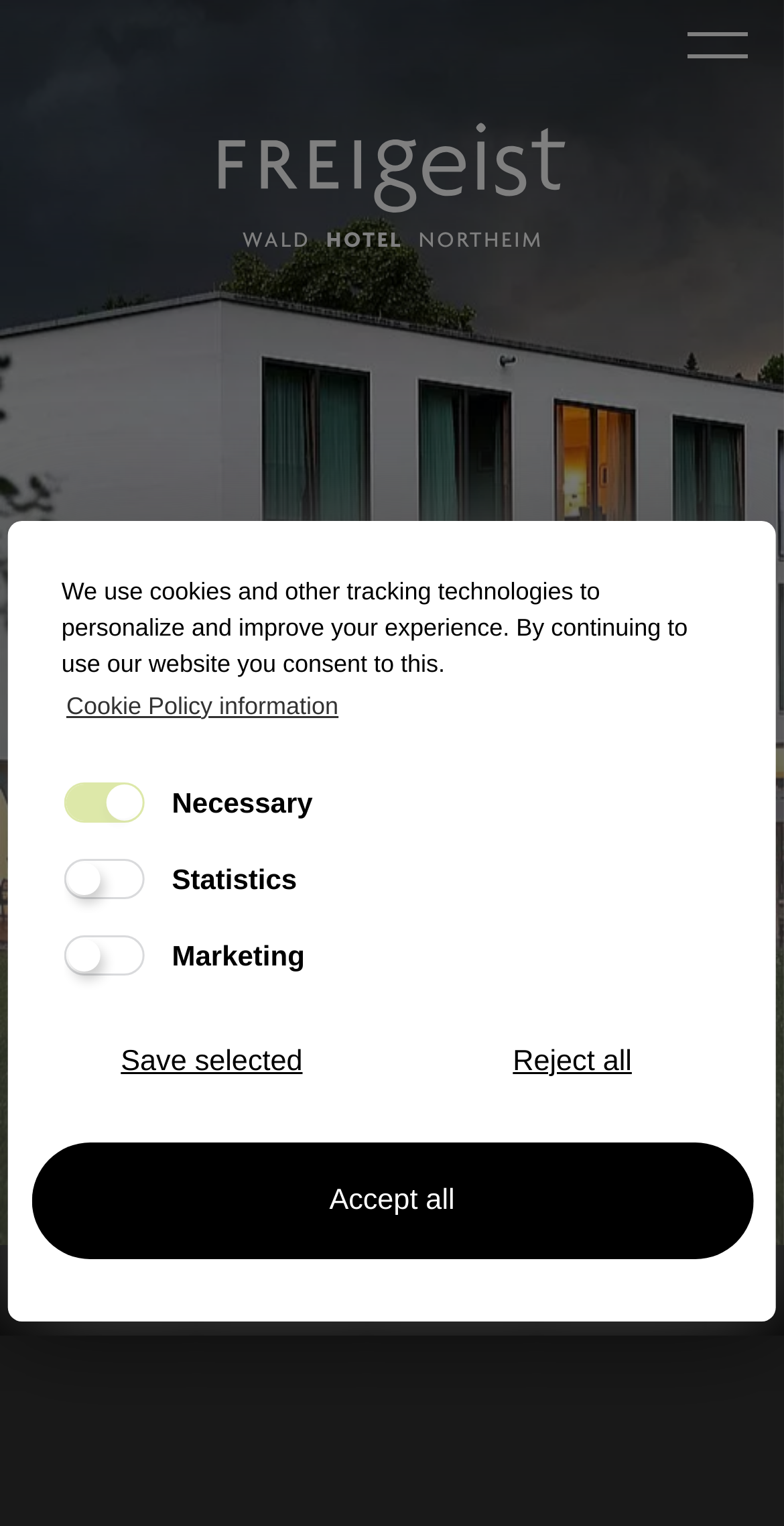Pinpoint the bounding box coordinates of the element that must be clicked to accomplish the following instruction: "Explore the '360 degree model'". The coordinates should be in the format of four float numbers between 0 and 1, i.e., [left, top, right, bottom].

[0.026, 0.026, 0.867, 0.086]